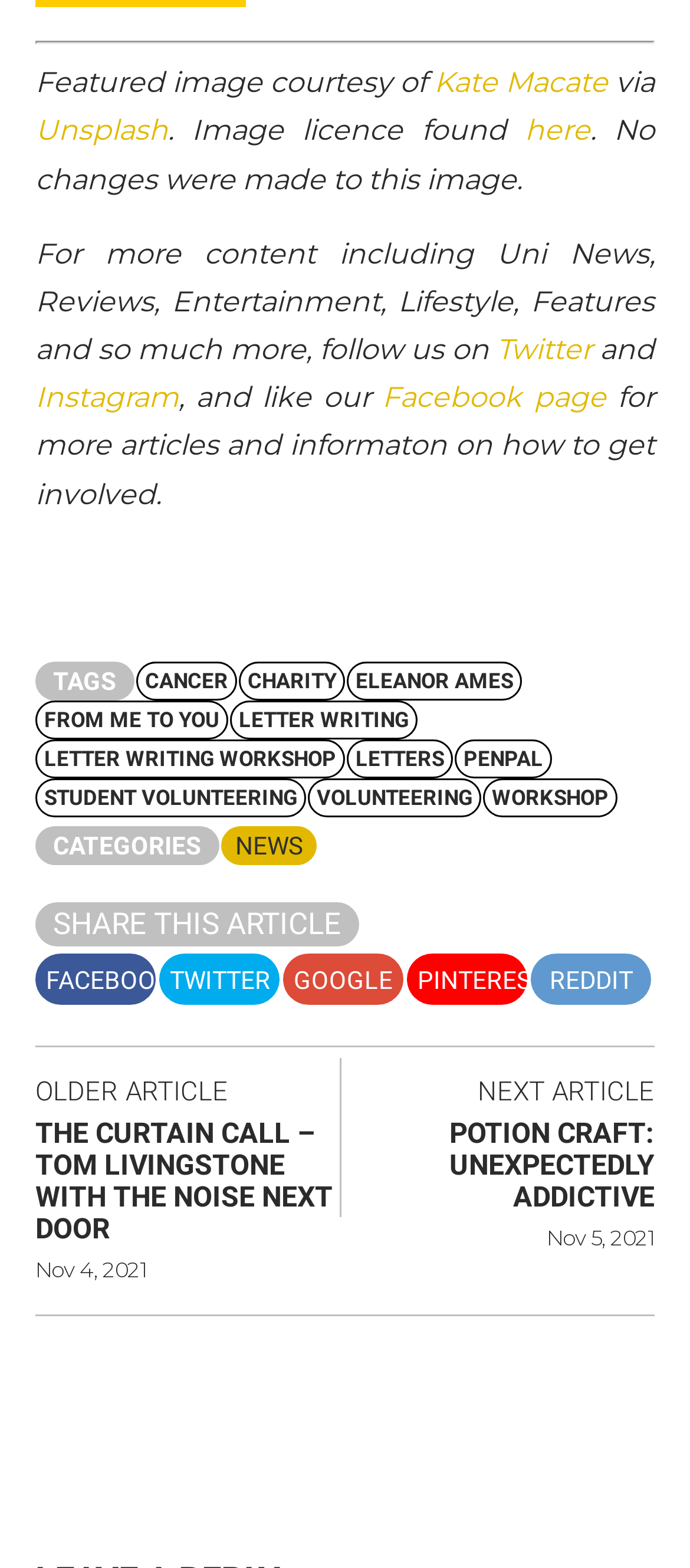What is the date of the article 'THE CURTAIN CALL – TOM LIVINGSTONE WITH THE NOISE NEXT DOOR'?
Refer to the image and provide a concise answer in one word or phrase.

Nov 4, 2021